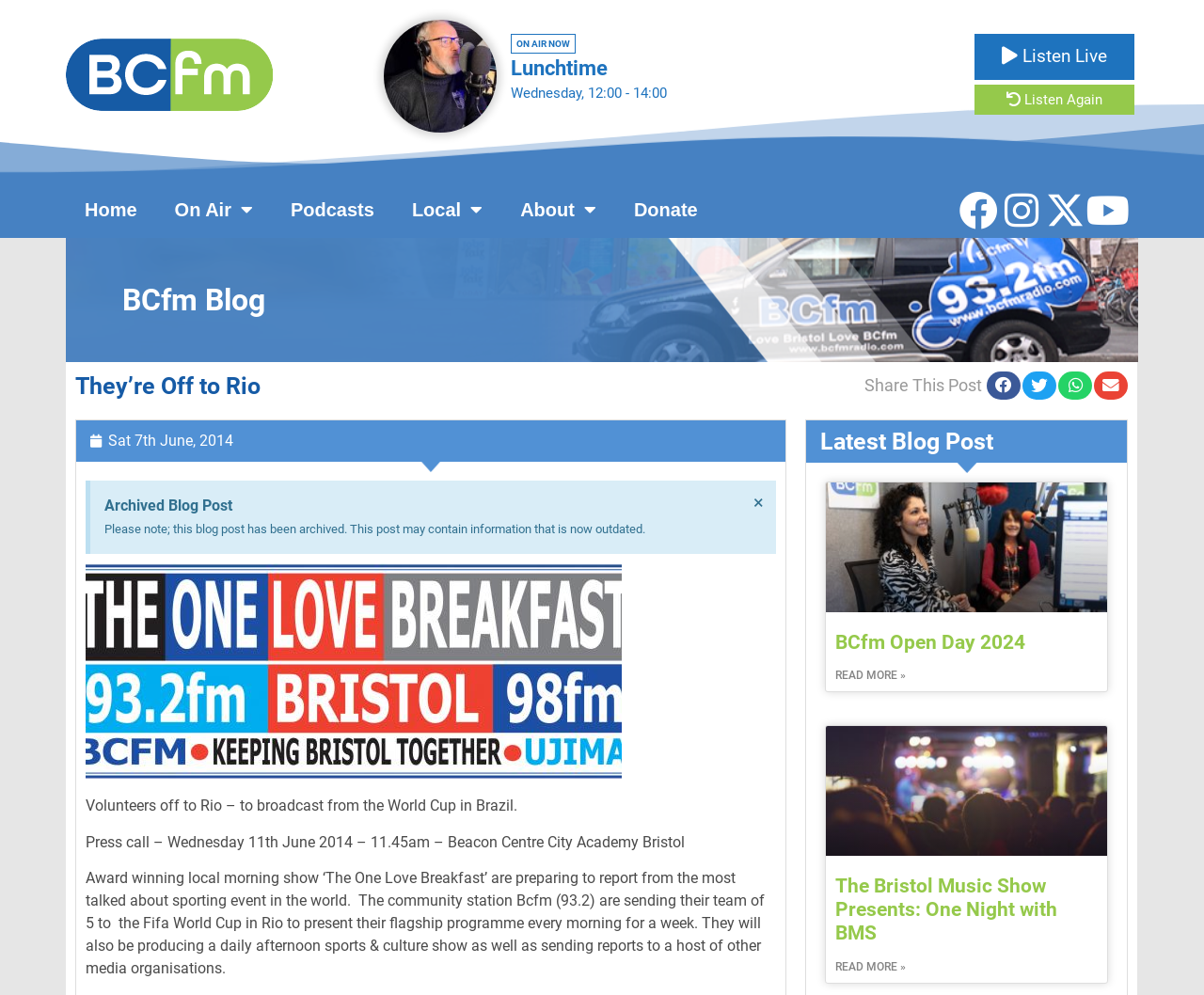Determine the bounding box coordinates of the element's region needed to click to follow the instruction: "Share this post on Facebook". Provide these coordinates as four float numbers between 0 and 1, formatted as [left, top, right, bottom].

[0.82, 0.373, 0.848, 0.402]